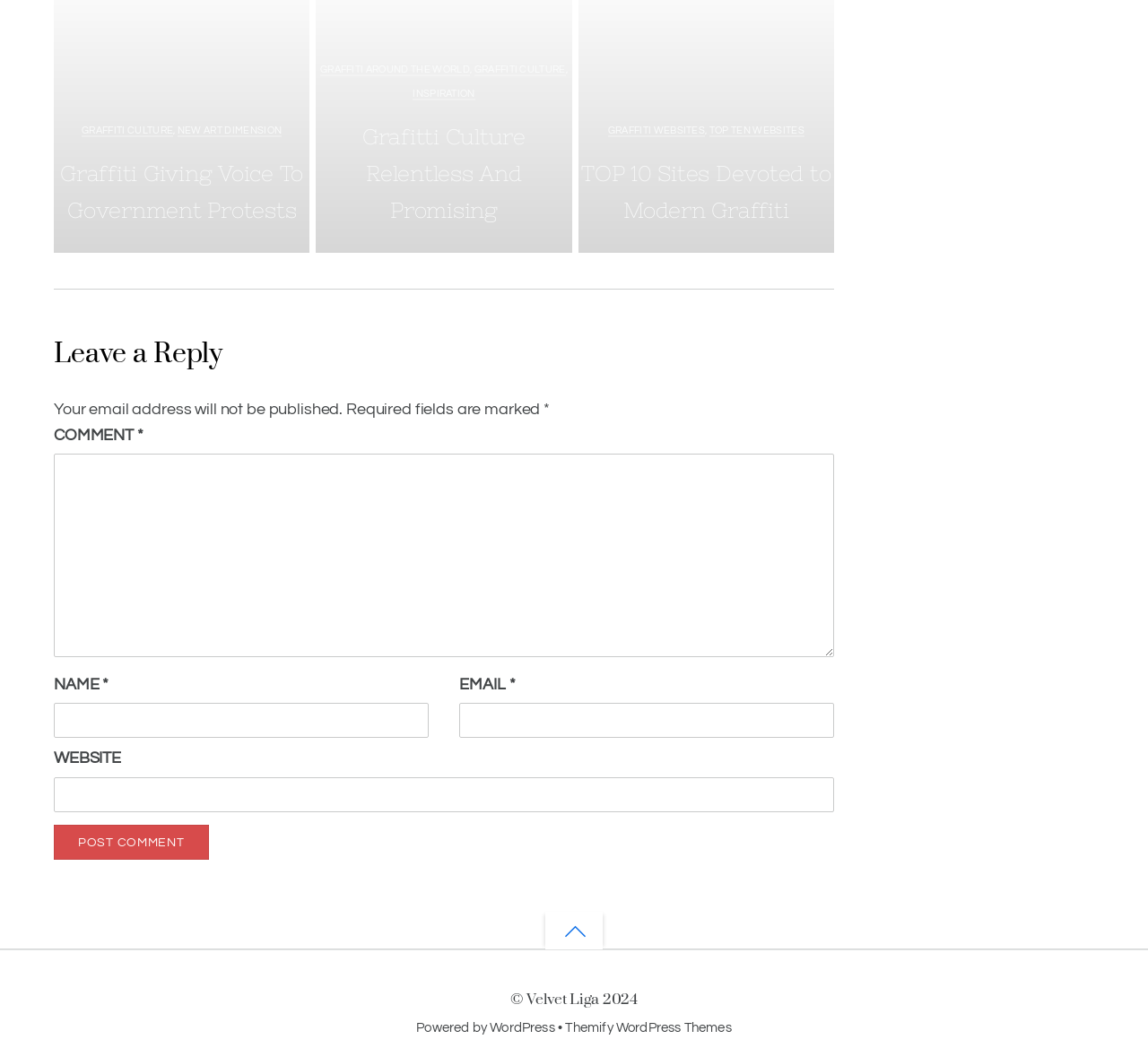Determine the bounding box coordinates for the UI element described. Format the coordinates as (top-left x, top-left y, bottom-right x, bottom-right y) and ensure all values are between 0 and 1. Element description: parent_node: WEBSITE name="url"

[0.047, 0.741, 0.727, 0.775]